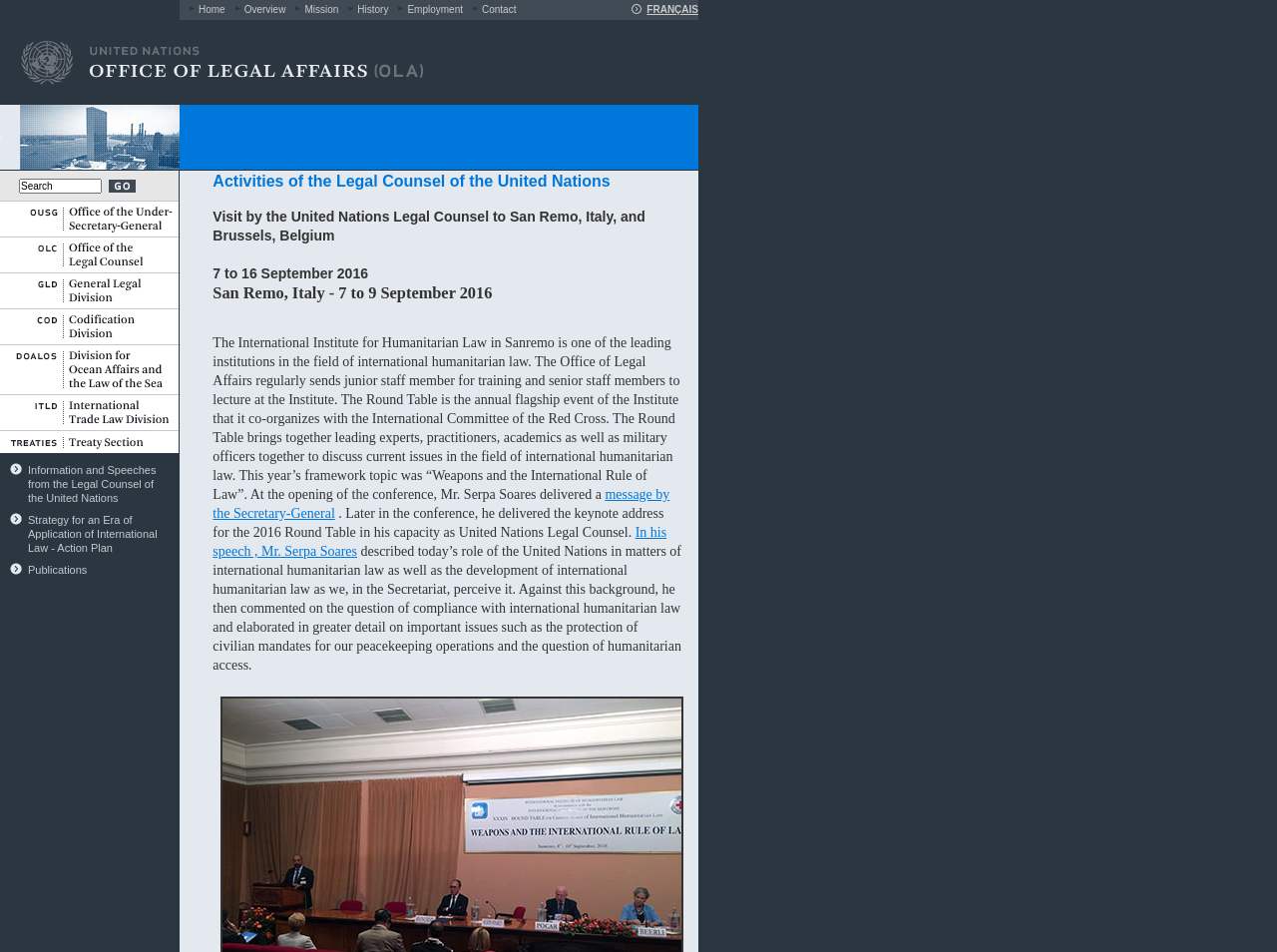Identify the bounding box coordinates of the clickable section necessary to follow the following instruction: "Click the Submit button". The coordinates should be presented as four float numbers from 0 to 1, i.e., [left, top, right, bottom].

[0.085, 0.189, 0.106, 0.203]